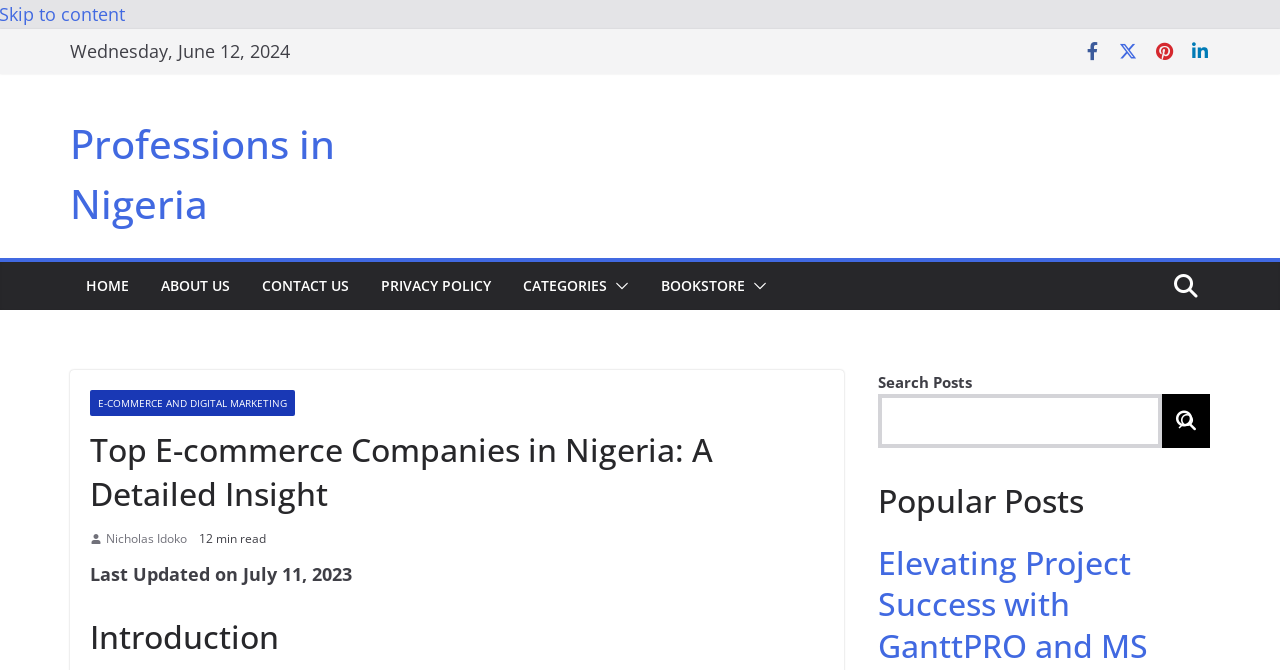Please determine and provide the text content of the webpage's heading.

Top E-commerce Companies in Nigeria: A Detailed Insight